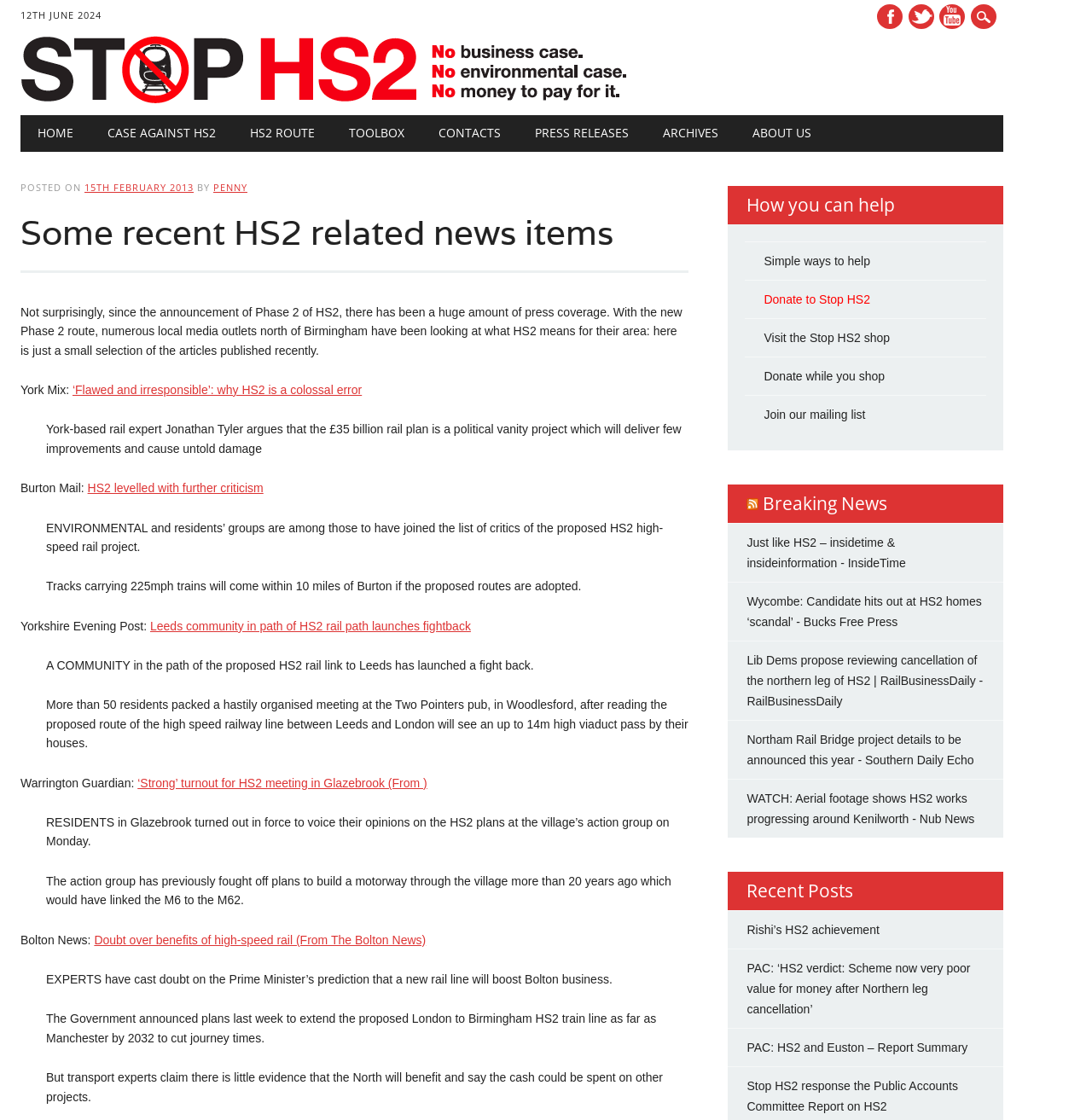Please give a succinct answer to the question in one word or phrase:
How many social media links are present at the top right corner?

3